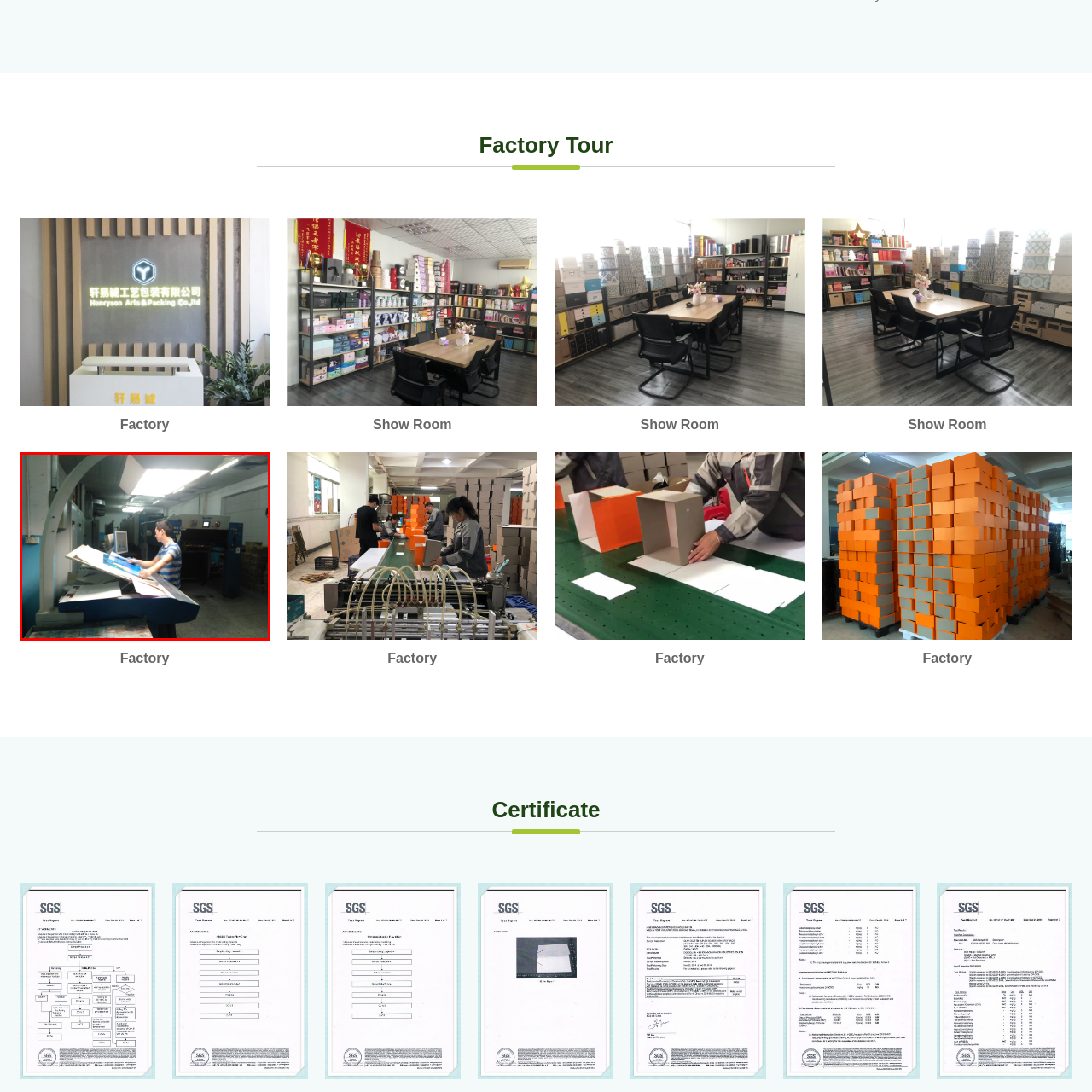Describe in detail what you see in the image highlighted by the red border.

In this image, a worker is seen operating a printing press in a factory setting. The individual, wearing a blue and white striped shirt, is attentively managing printed sheets that are being processed. The machine appears to be part of a high-capacity printing system, with various controls and monitors visible in the background. The workspace is well-lit, highlighting the intricate details of the printing materials on the table. The environment suggests a busy and organized factory floor dedicated to the printing process, emphasizing the worker's role in ensuring quality and efficiency in production.